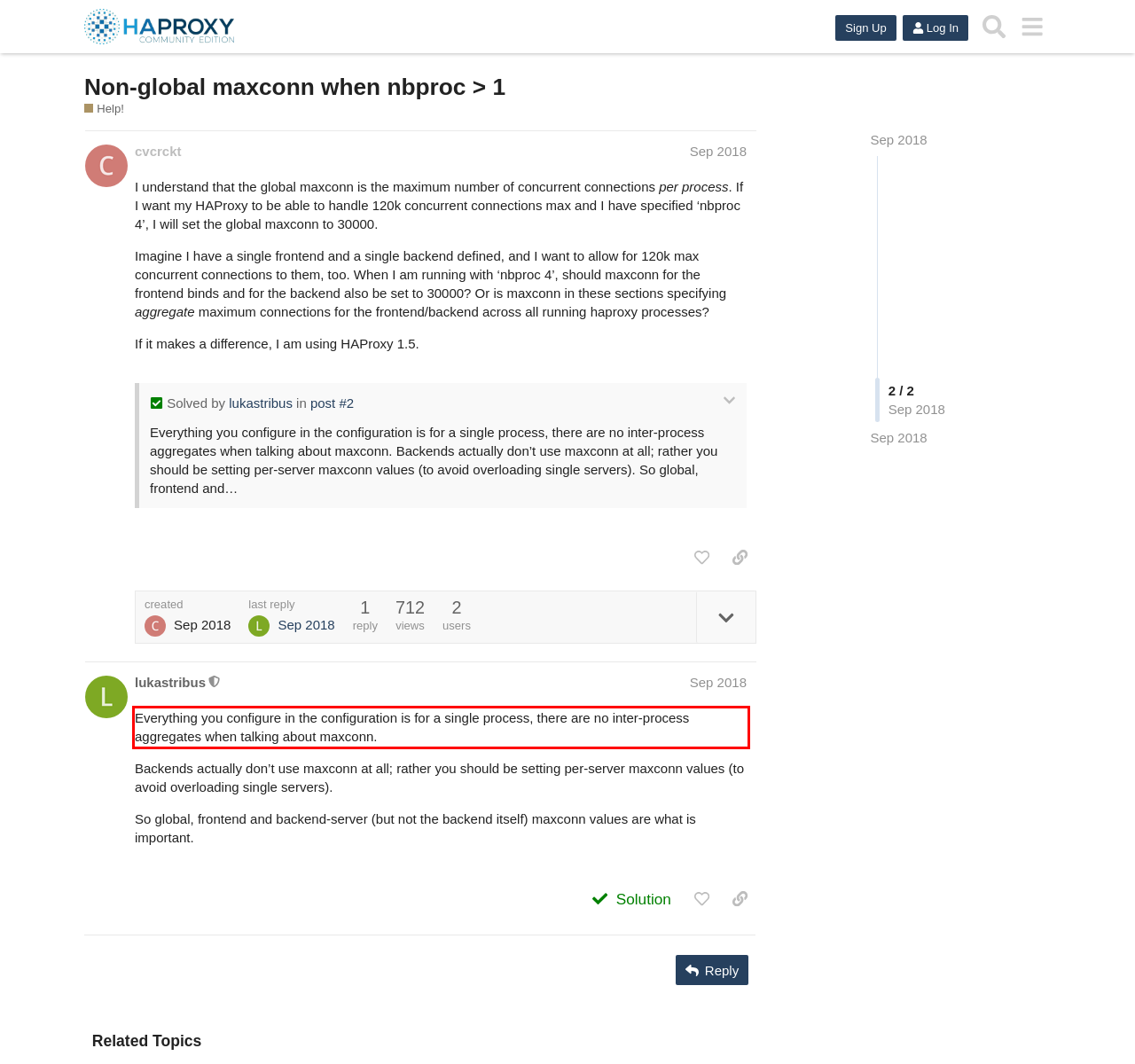Observe the screenshot of the webpage that includes a red rectangle bounding box. Conduct OCR on the content inside this red bounding box and generate the text.

Everything you configure in the configuration is for a single process, there are no inter-process aggregates when talking about maxconn.